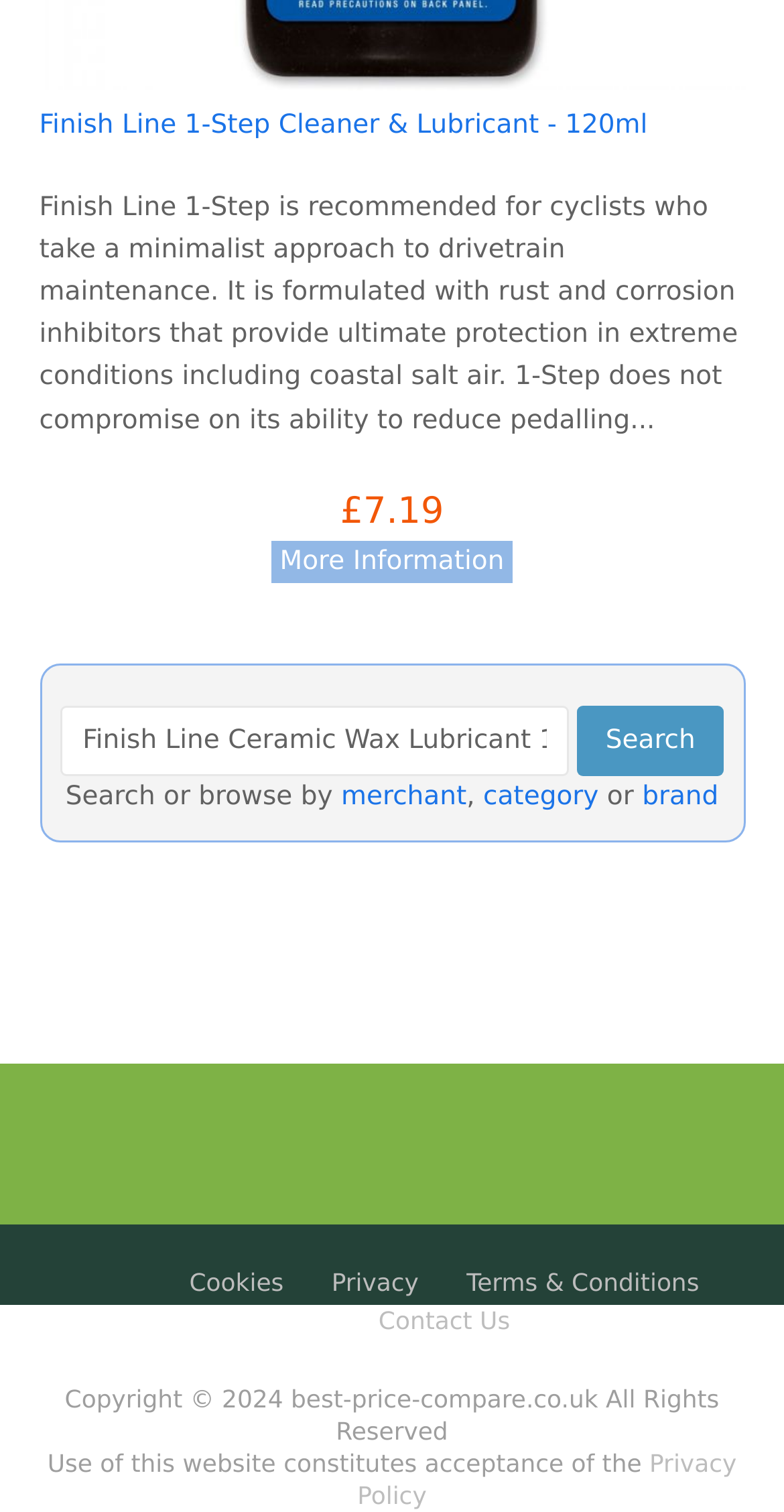Determine the bounding box coordinates of the UI element described by: "Cookies".

[0.241, 0.838, 0.362, 0.857]